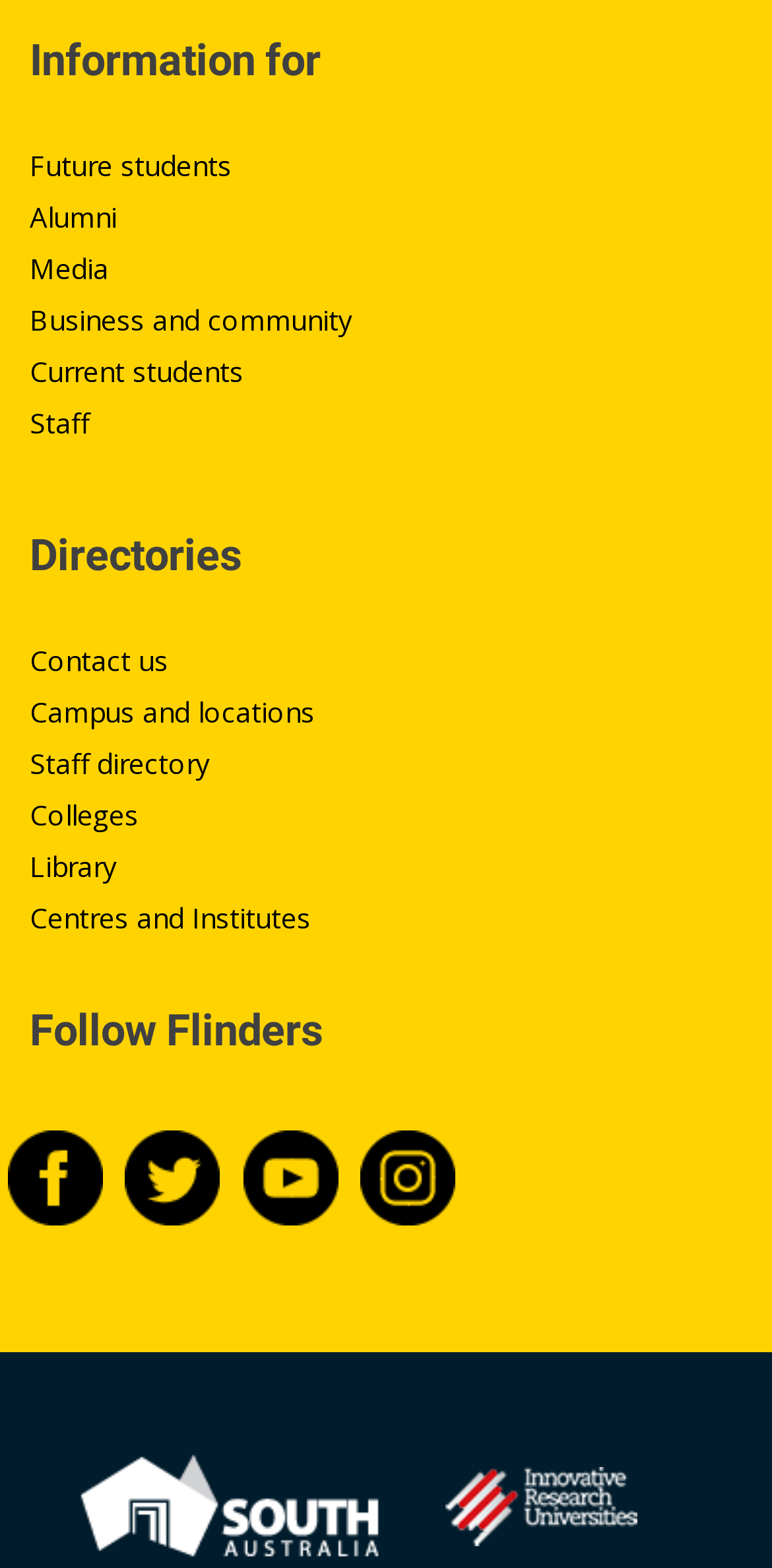Please identify the bounding box coordinates of the area that needs to be clicked to follow this instruction: "Visit the Staff directory".

[0.038, 0.475, 0.272, 0.499]